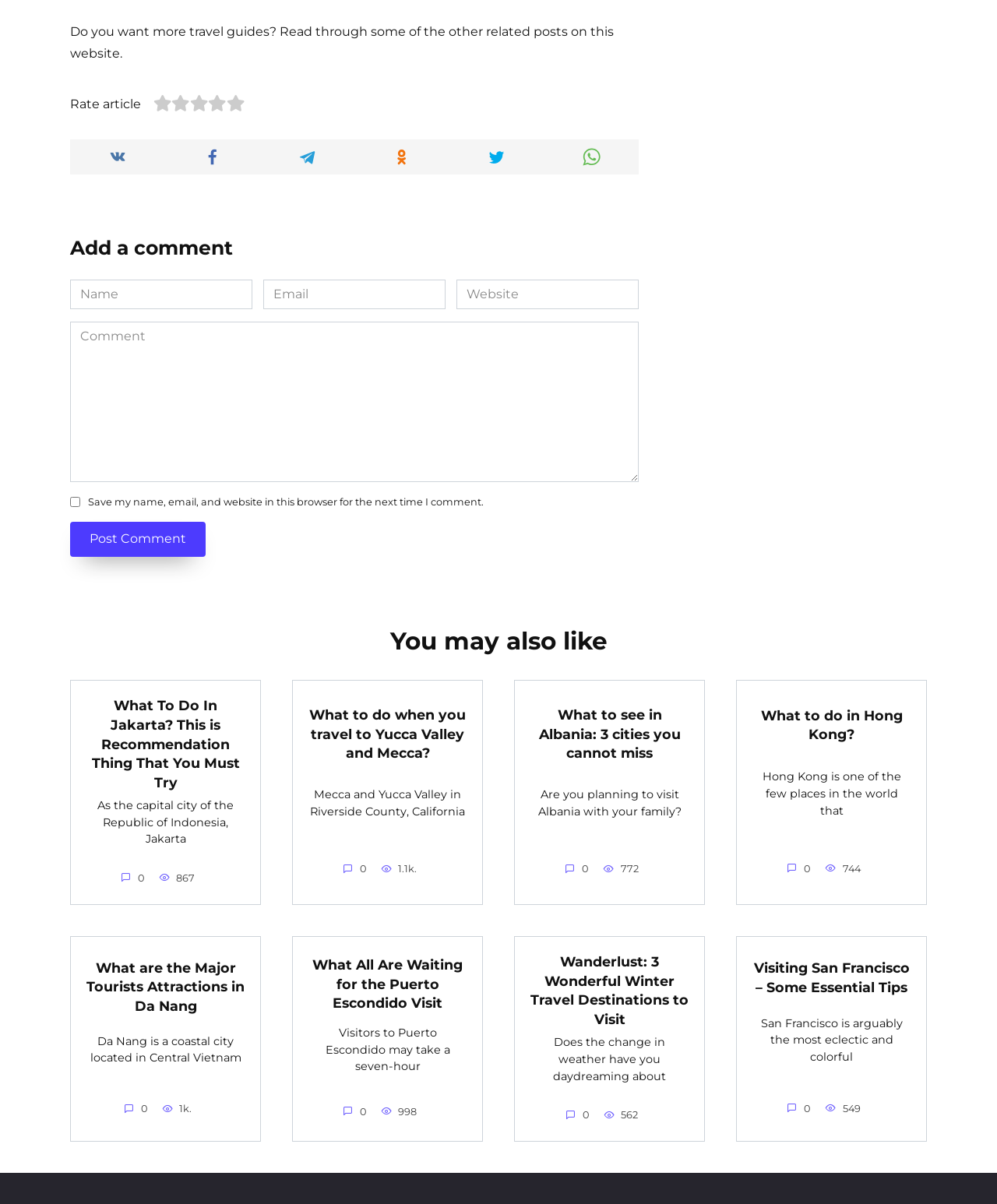What is the action performed by the button labeled 'Post Comment'?
Kindly offer a comprehensive and detailed response to the question.

The button labeled 'Post Comment' is used to submit a comment to the website, as it is part of the comment submission form and is likely used to send the user's comment to the website for posting.